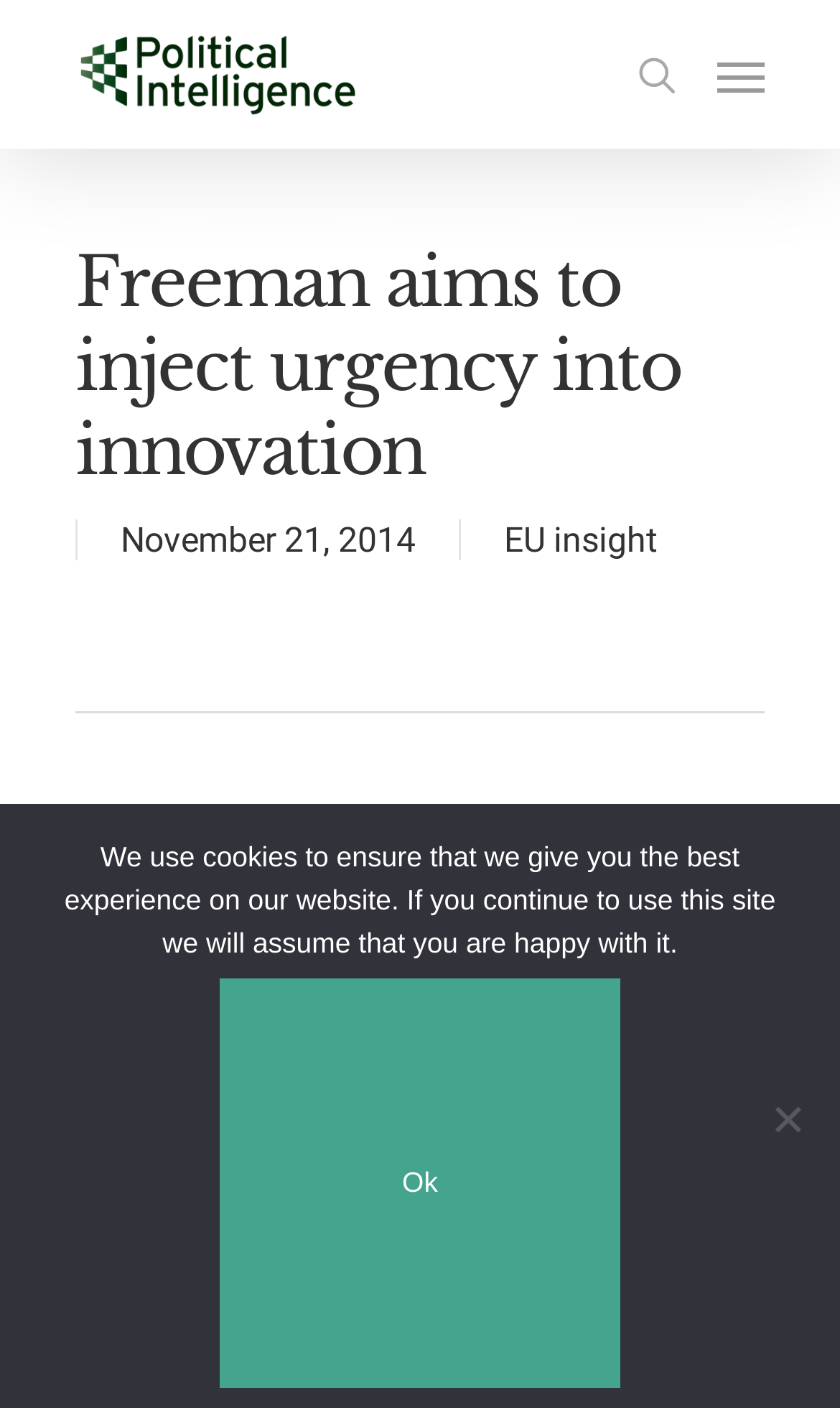What is the purpose of the review mentioned in the article?
Refer to the image and provide a one-word or short phrase answer.

To speed up patient access to cost-effective and innovative medicines